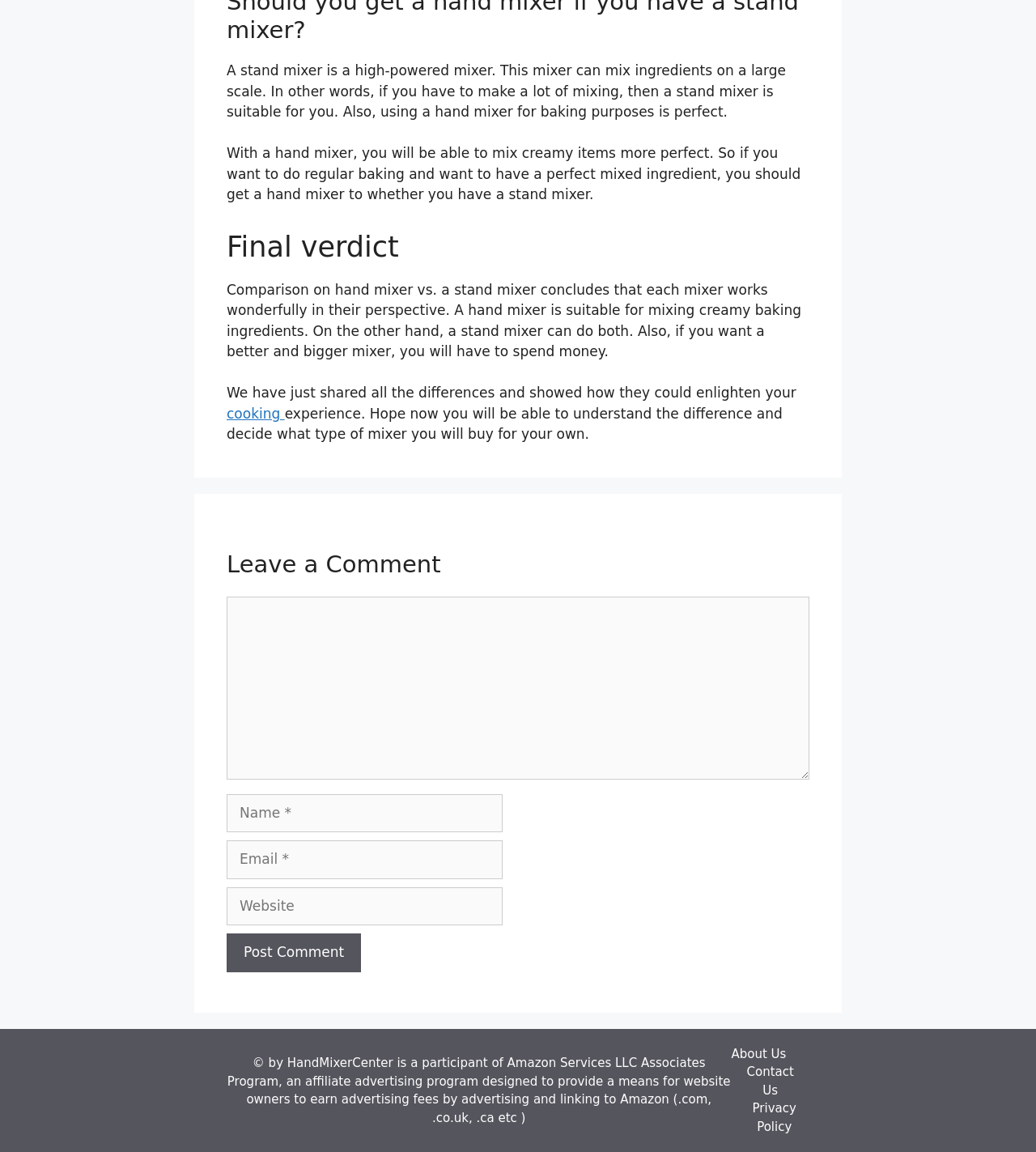Find the bounding box coordinates for the area that must be clicked to perform this action: "Click the 'Post Comment' button".

[0.219, 0.81, 0.349, 0.844]